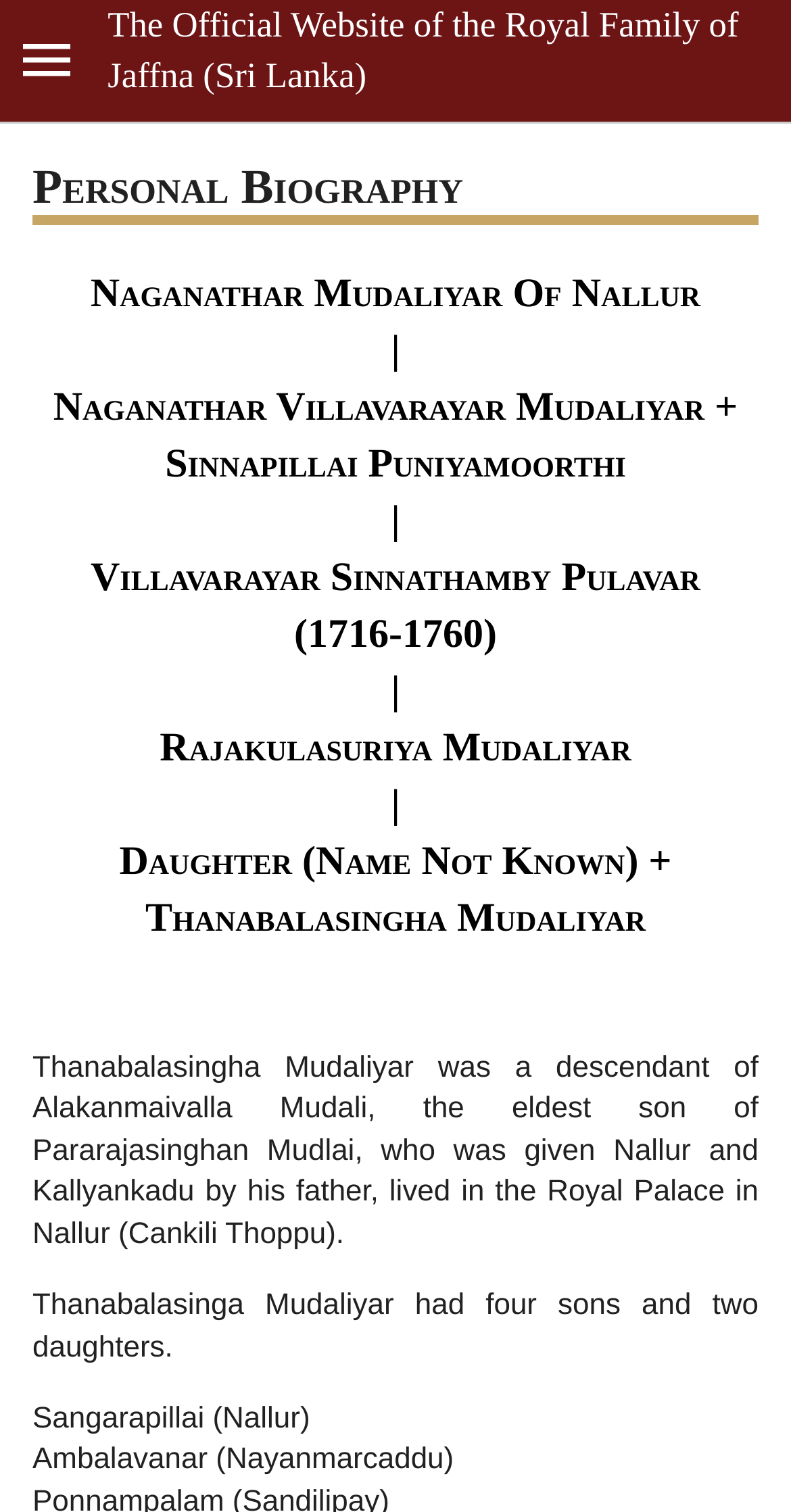Extract the heading text from the webpage.

The Official Website of the Royal Family of Jaffna (Sri Lanka)